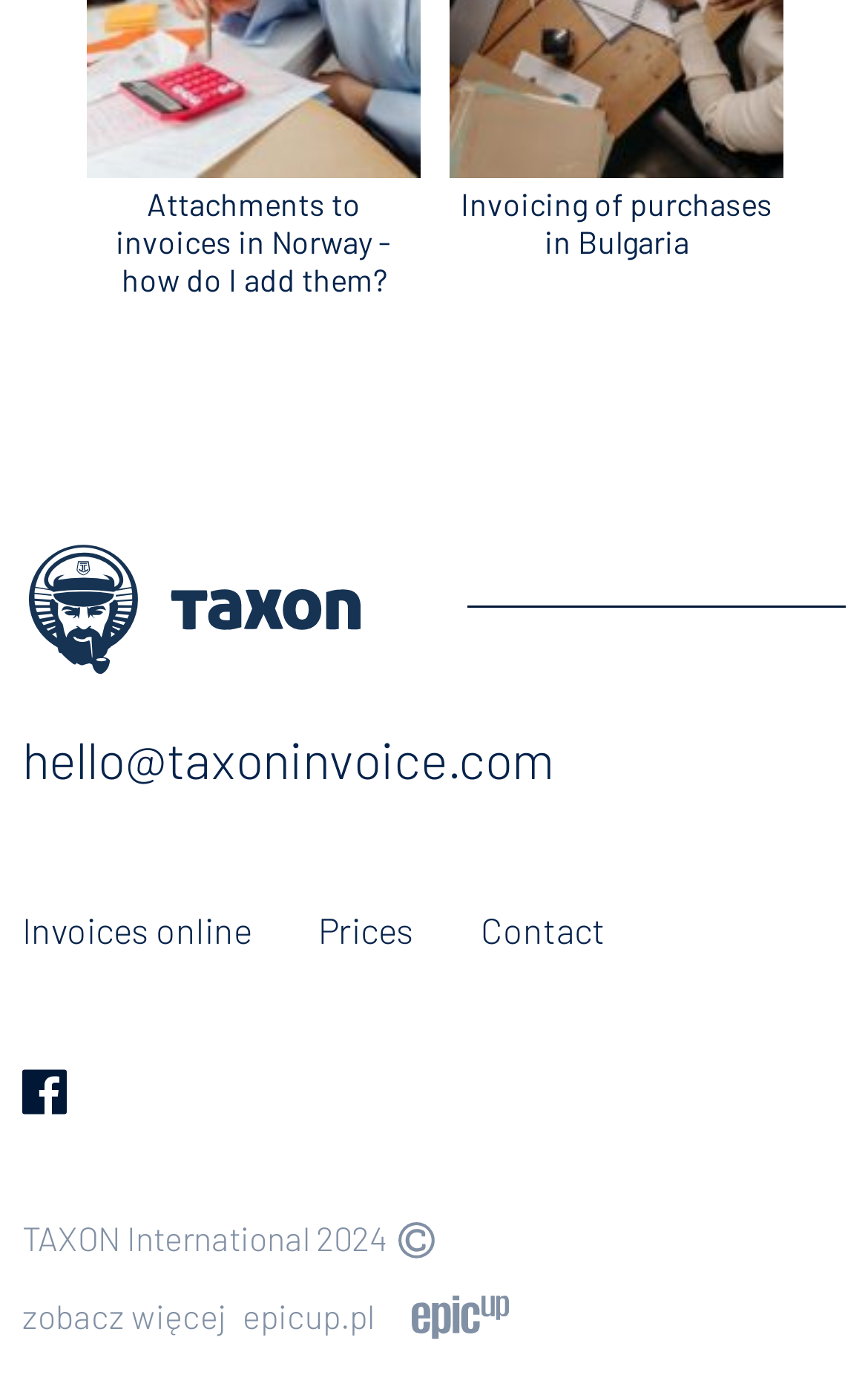Can you look at the image and give a comprehensive answer to the question:
What is the domain name of the website linked to the 'epicup.pl' image?

I found the domain name by looking at the link element with the text 'epicup.pl' which is located next to the image with the same text.